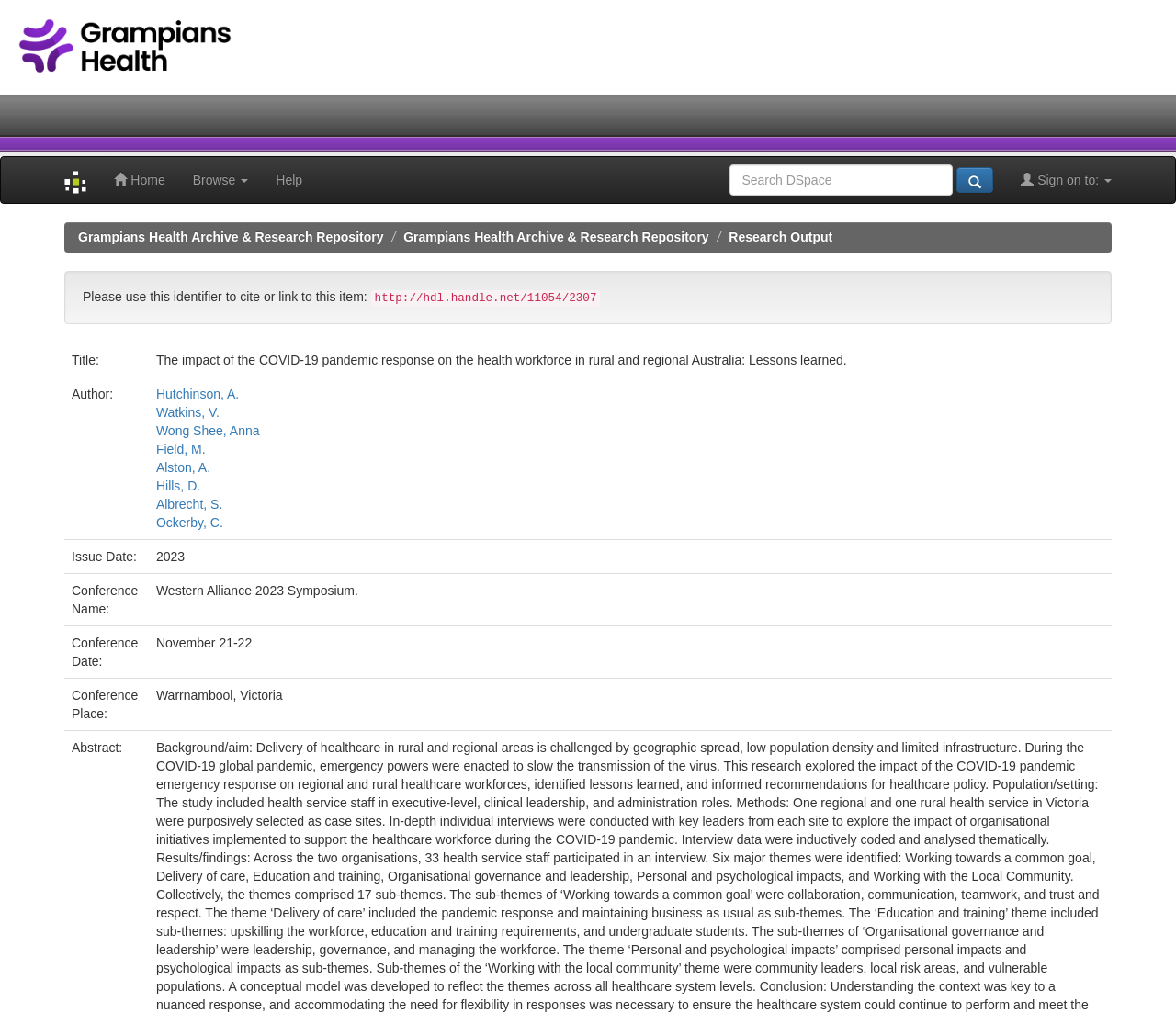Provide a thorough description of this webpage.

The webpage is a repository for a research paper titled "The impact of the COVID-19 pandemic response on the health workforce in rural and regional Australia: Lessons learned." At the top left corner, there is a Grampians Health Archive logo, accompanied by a DSpace logo to its right. Below these logos, there is a navigation menu with links to "Home", "Browse", and "Help".

On the top right corner, there is a search bar with a button and a link to sign on. Below the navigation menu, there is a title "Grampians Health Archive & Research Repository" repeated twice, followed by a link to "Research Output".

The main content of the webpage is a table with several rows, each containing information about the research paper. The first row displays the title of the paper, and the subsequent rows provide details such as the authors, issue date, conference name, conference date, and conference place. There are eight authors listed, each with a link to their respective profiles.

The layout of the webpage is organized, with clear headings and concise text. The use of tables and grids helps to present the information in a structured and easy-to-read format.